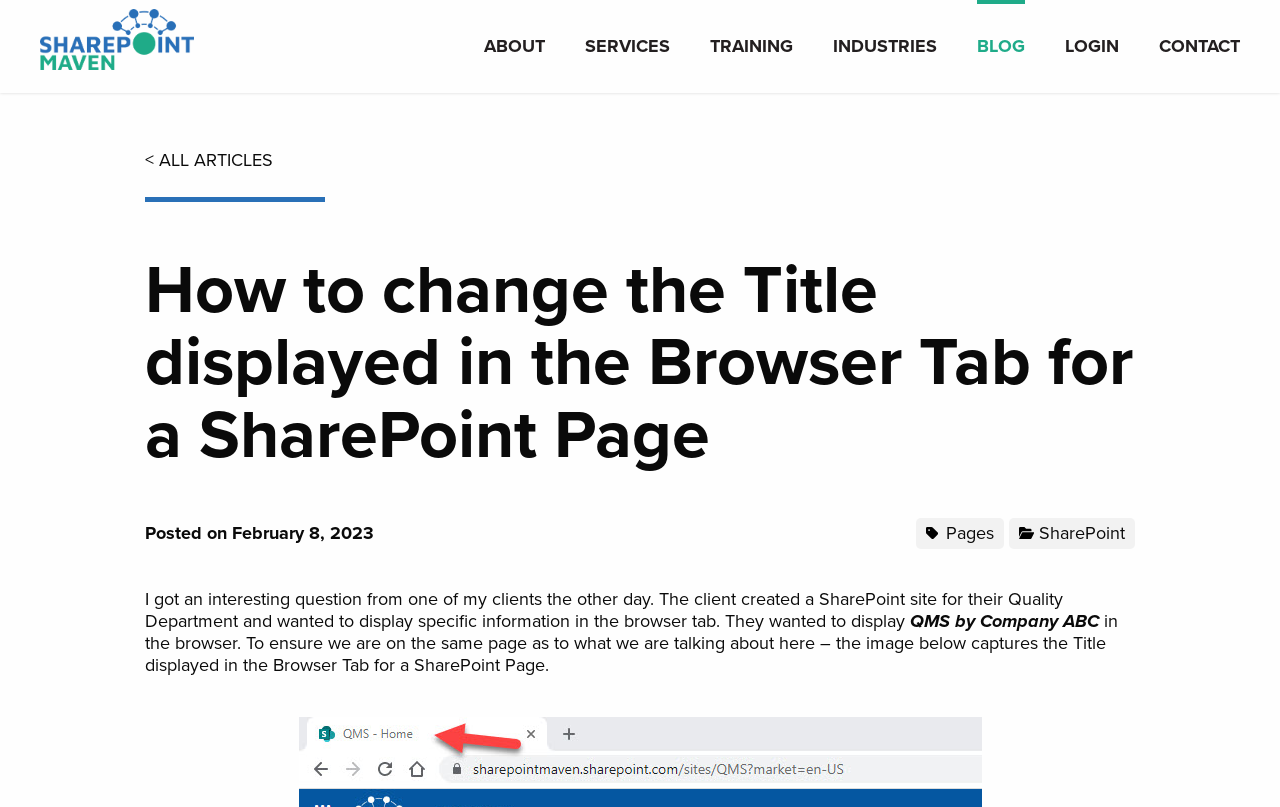Please find the bounding box coordinates of the element that must be clicked to perform the given instruction: "read the blog post". The coordinates should be four float numbers from 0 to 1, i.e., [left, top, right, bottom].

[0.113, 0.244, 0.887, 0.586]